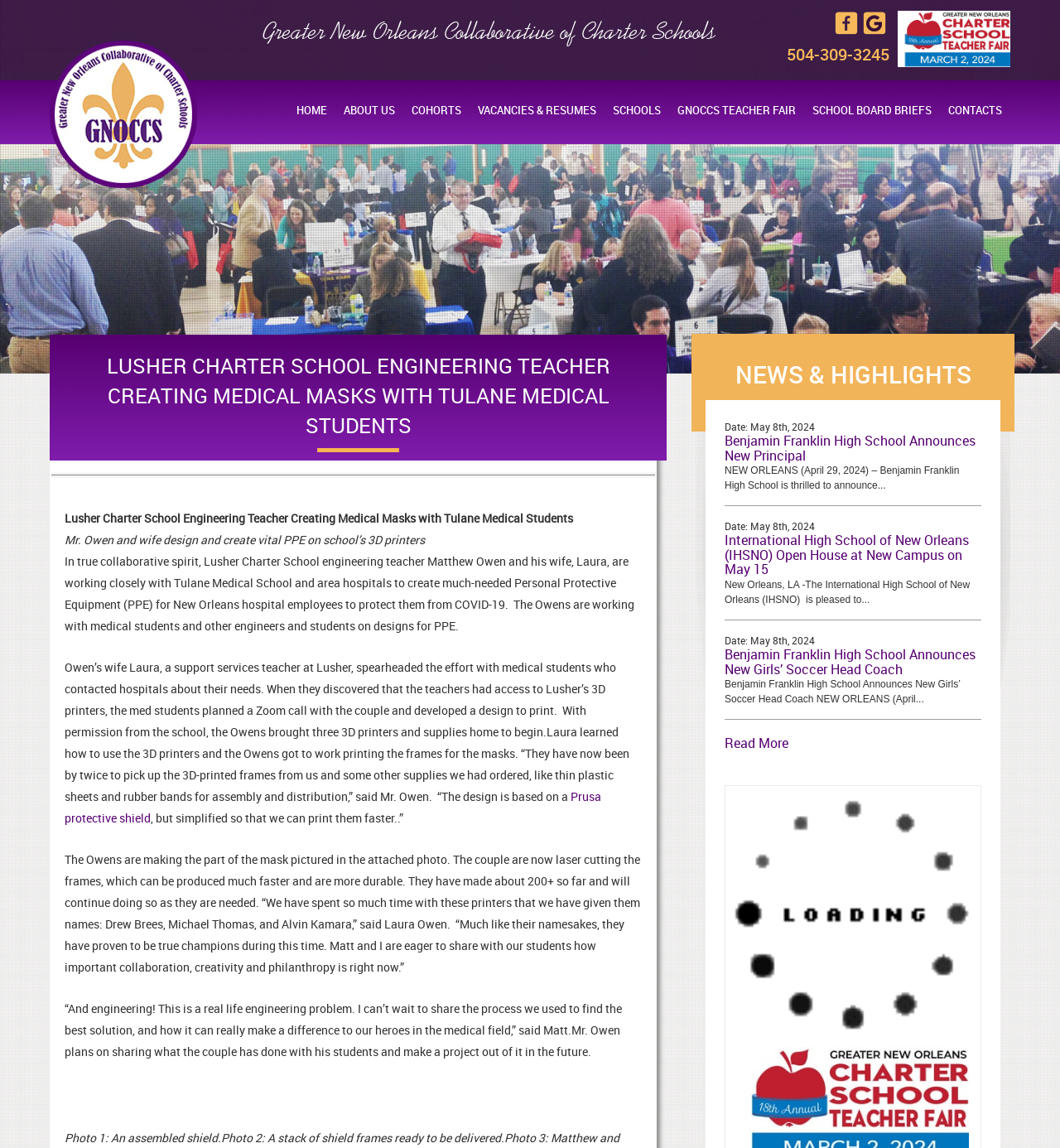Please provide a short answer using a single word or phrase for the question:
What is the name of the high school that announces a new principal?

Benjamin Franklin High School